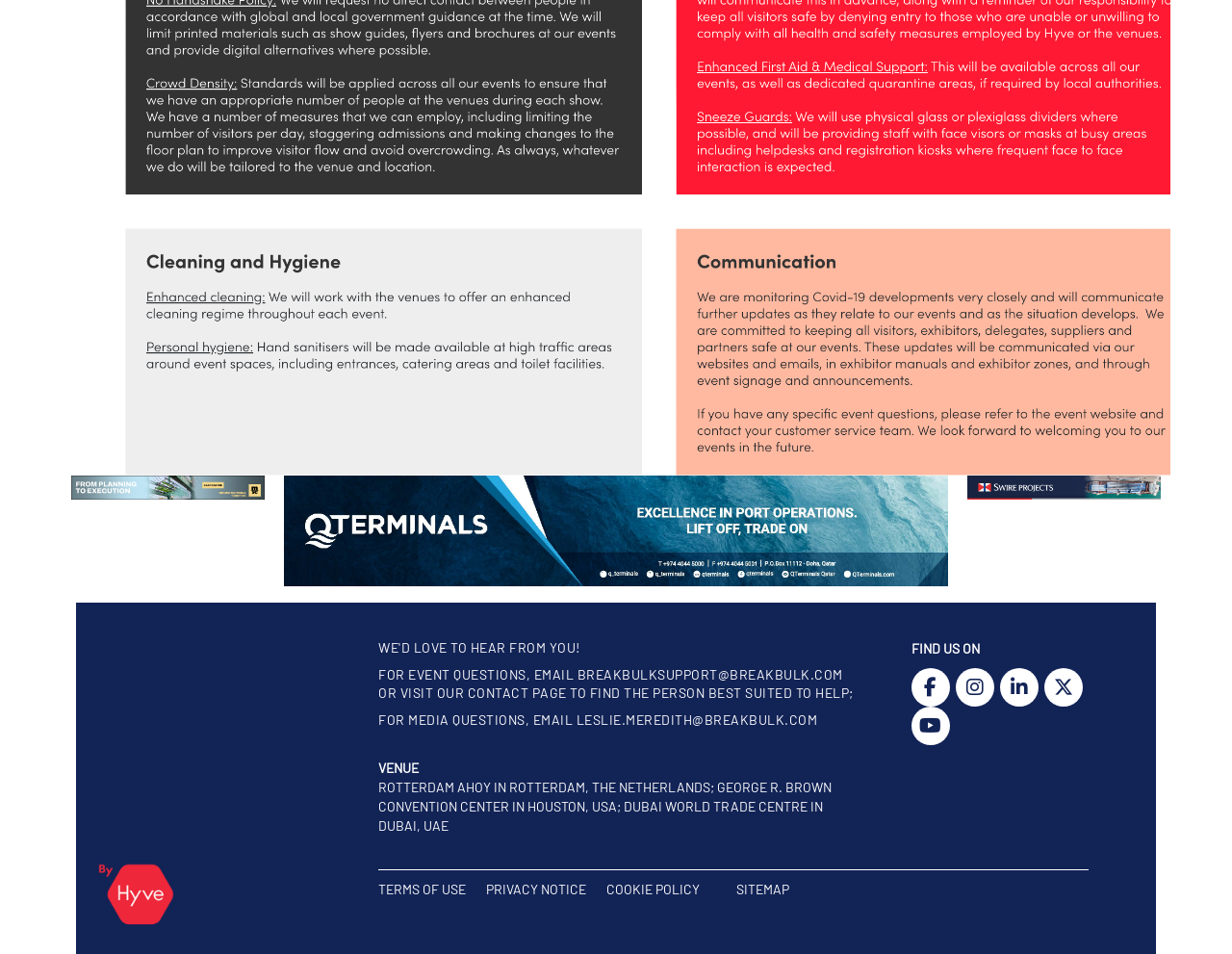How many links are available in the footer section?
Based on the image, answer the question with as much detail as possible.

I counted the number of links available in the footer section of the webpage and found that there are 6 links: TERMS OF USE, PRIVACY NOTICE, COOKIE POLICY, an empty link, and SITEMAP.